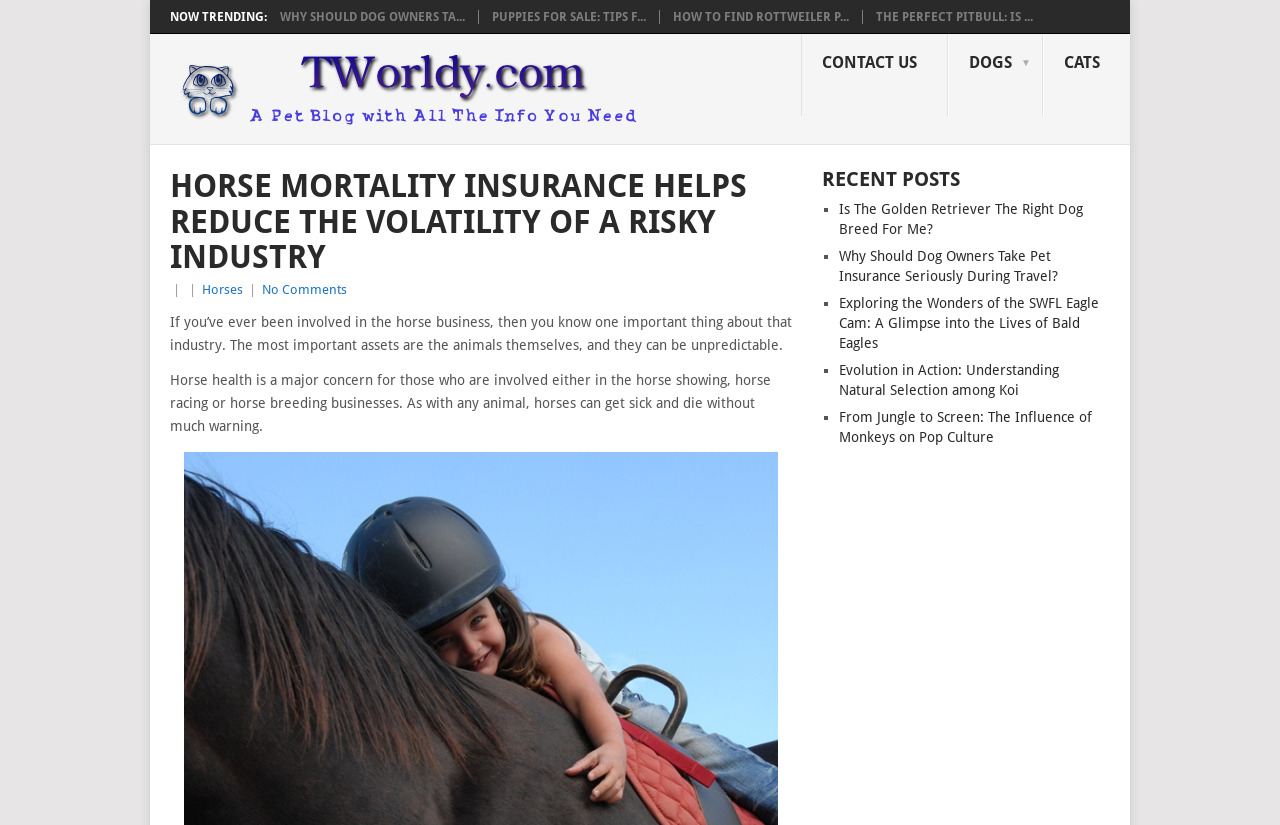From the details in the image, provide a thorough response to the question: What type of navigation menu is available on the webpage?

The webpage has a navigation menu with links to 'DOGS', 'CATS', and other categories. The '▼' symbol next to 'DOGS' suggests that it is a dropdown menu, allowing users to access subcategories or related content.